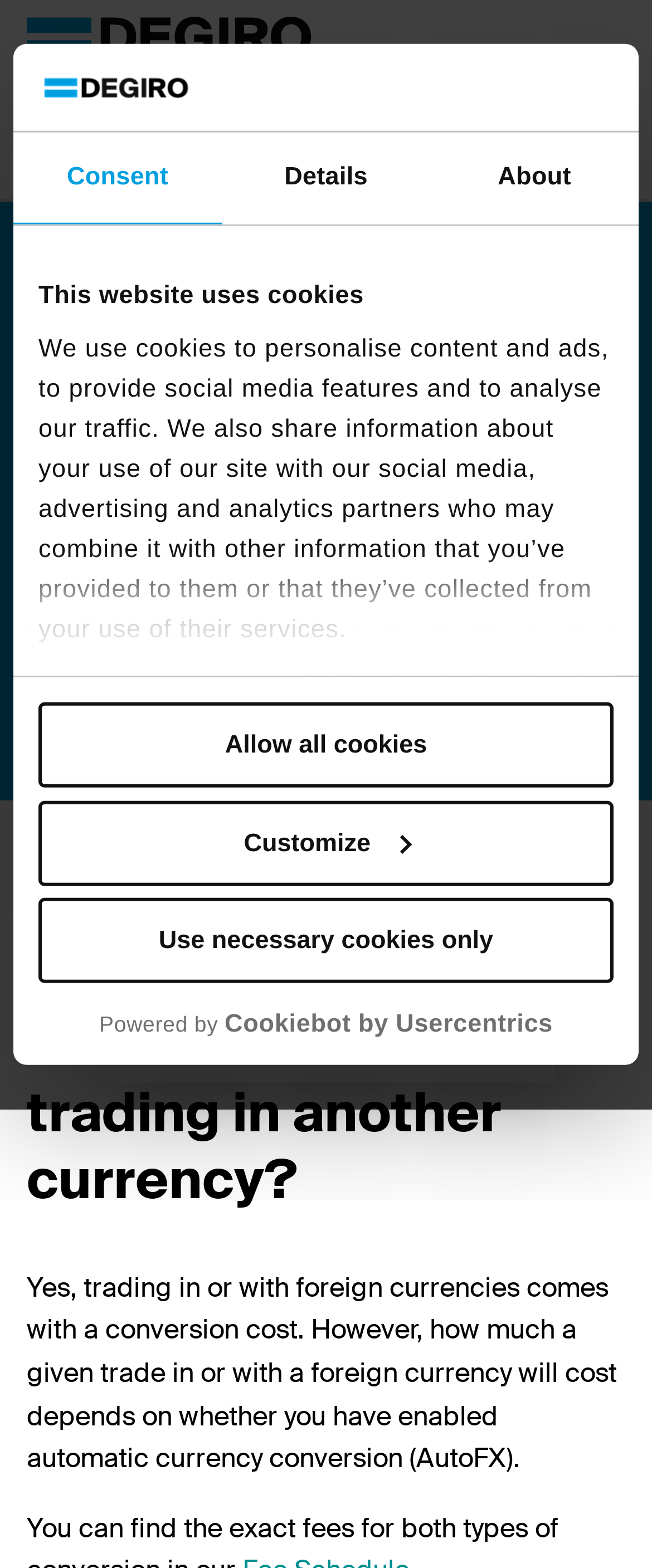Identify the first-level heading on the webpage and generate its text content.

Are there fees for trading in another currency?